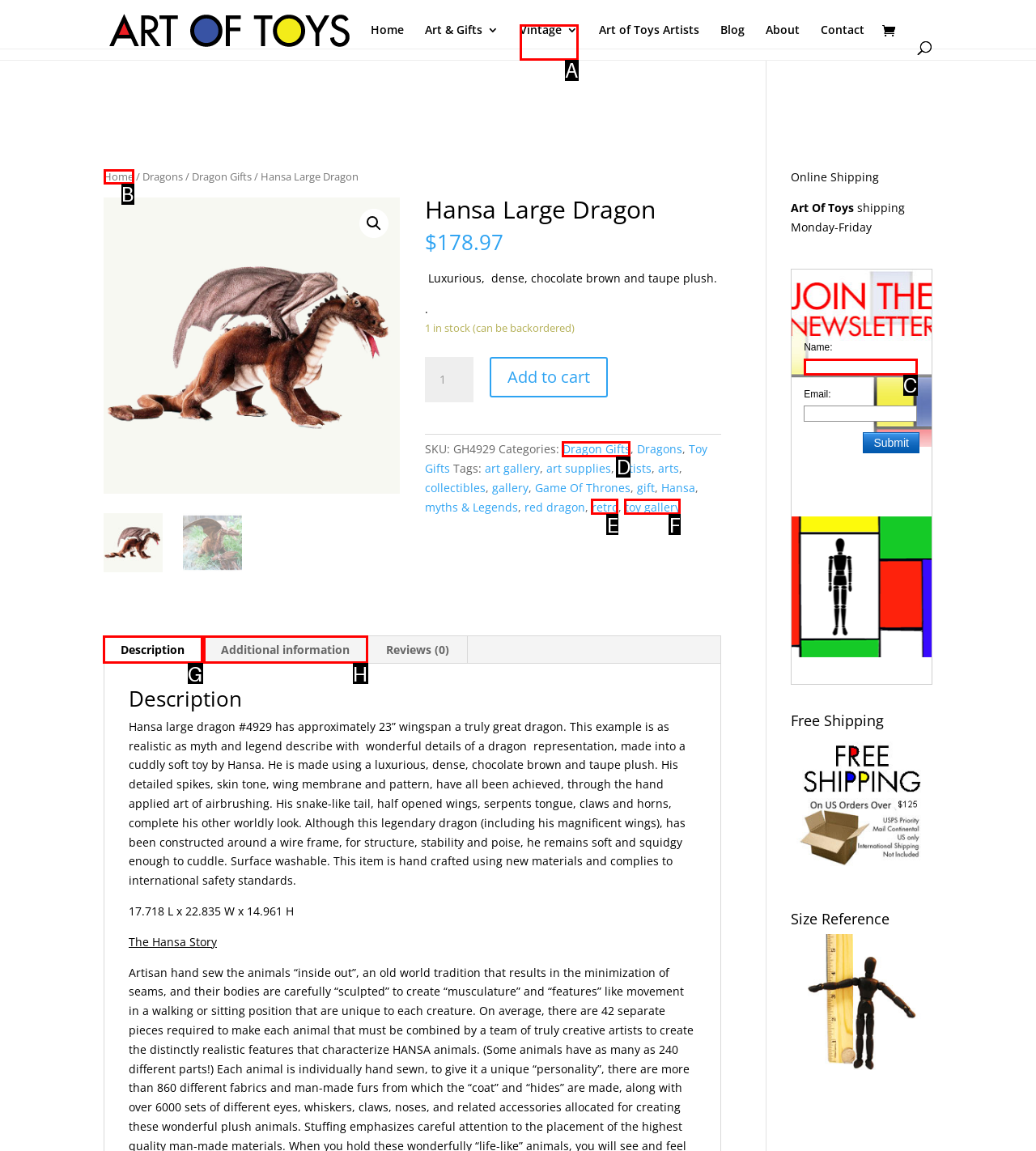Identify the HTML element that corresponds to the description: toy gallery Provide the letter of the correct option directly.

F